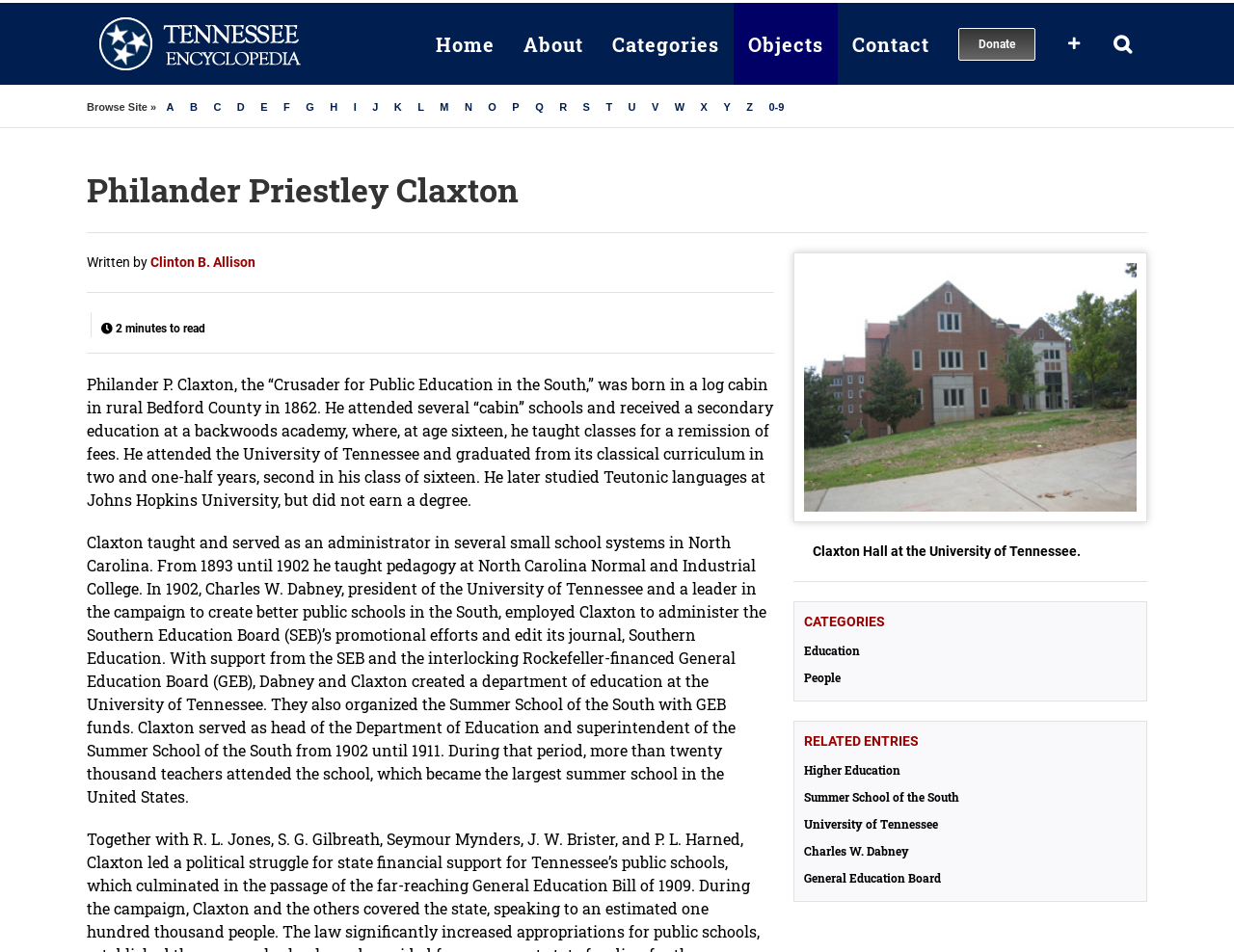Identify the bounding box coordinates of the area you need to click to perform the following instruction: "Browse the 'Categories' section".

[0.484, 0.003, 0.595, 0.089]